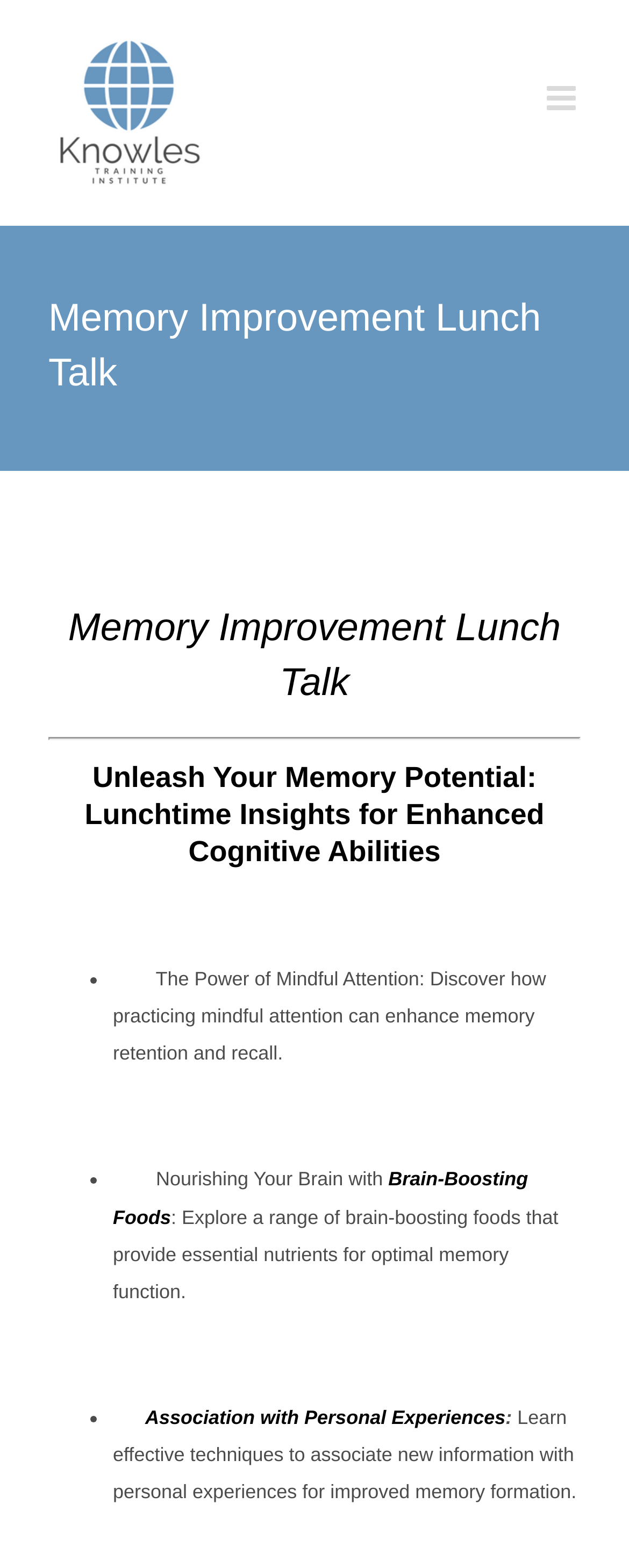What is the link text about brain-boosting foods?
Carefully examine the image and provide a detailed answer to the question.

The link text 'Brain-Boosting Foods' is part of the list item that describes how certain foods provide essential nutrients for optimal memory function.